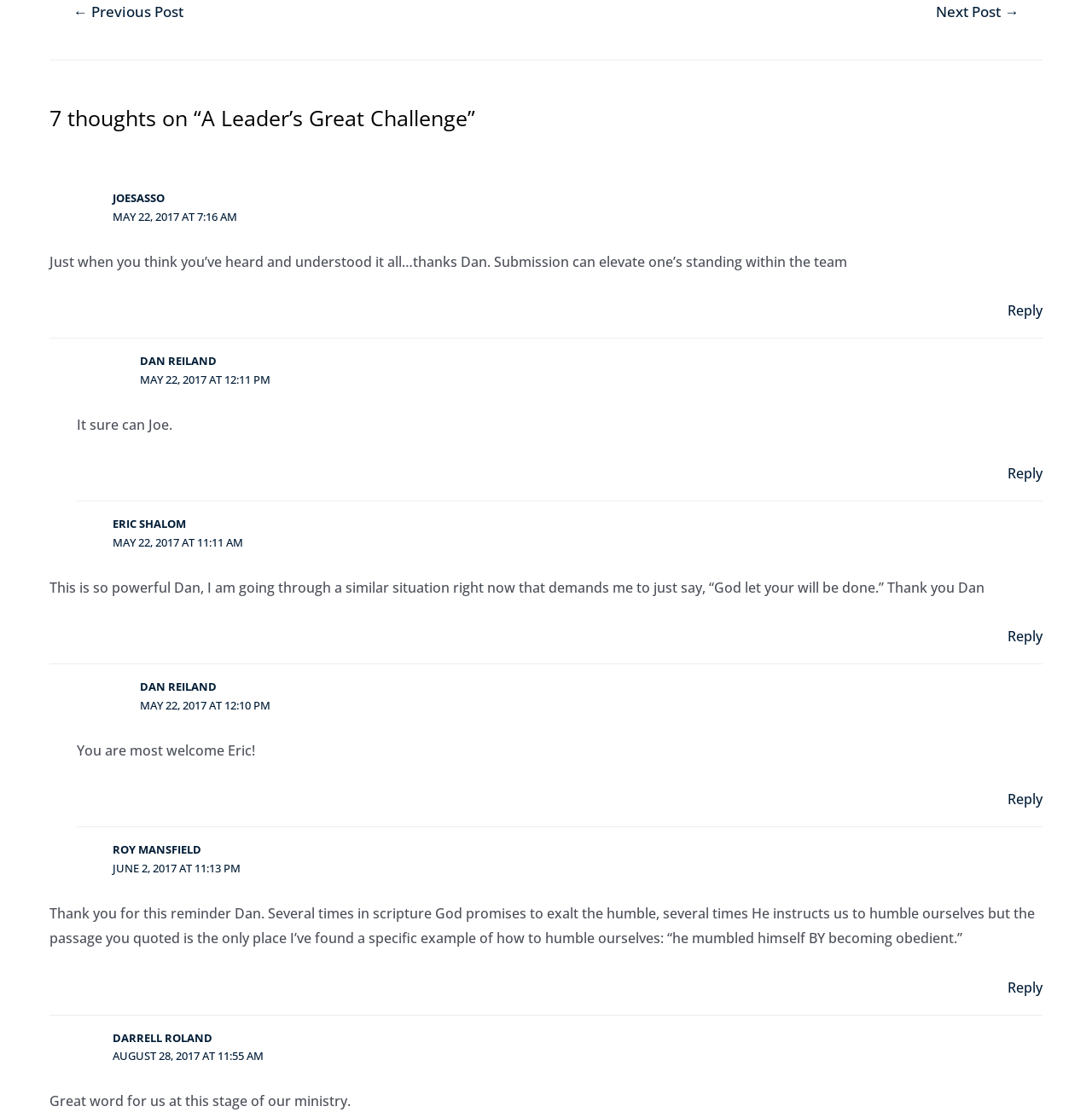Identify the bounding box coordinates of the area that should be clicked in order to complete the given instruction: "Reply to Roy Mansfield". The bounding box coordinates should be four float numbers between 0 and 1, i.e., [left, top, right, bottom].

[0.923, 0.88, 0.955, 0.897]